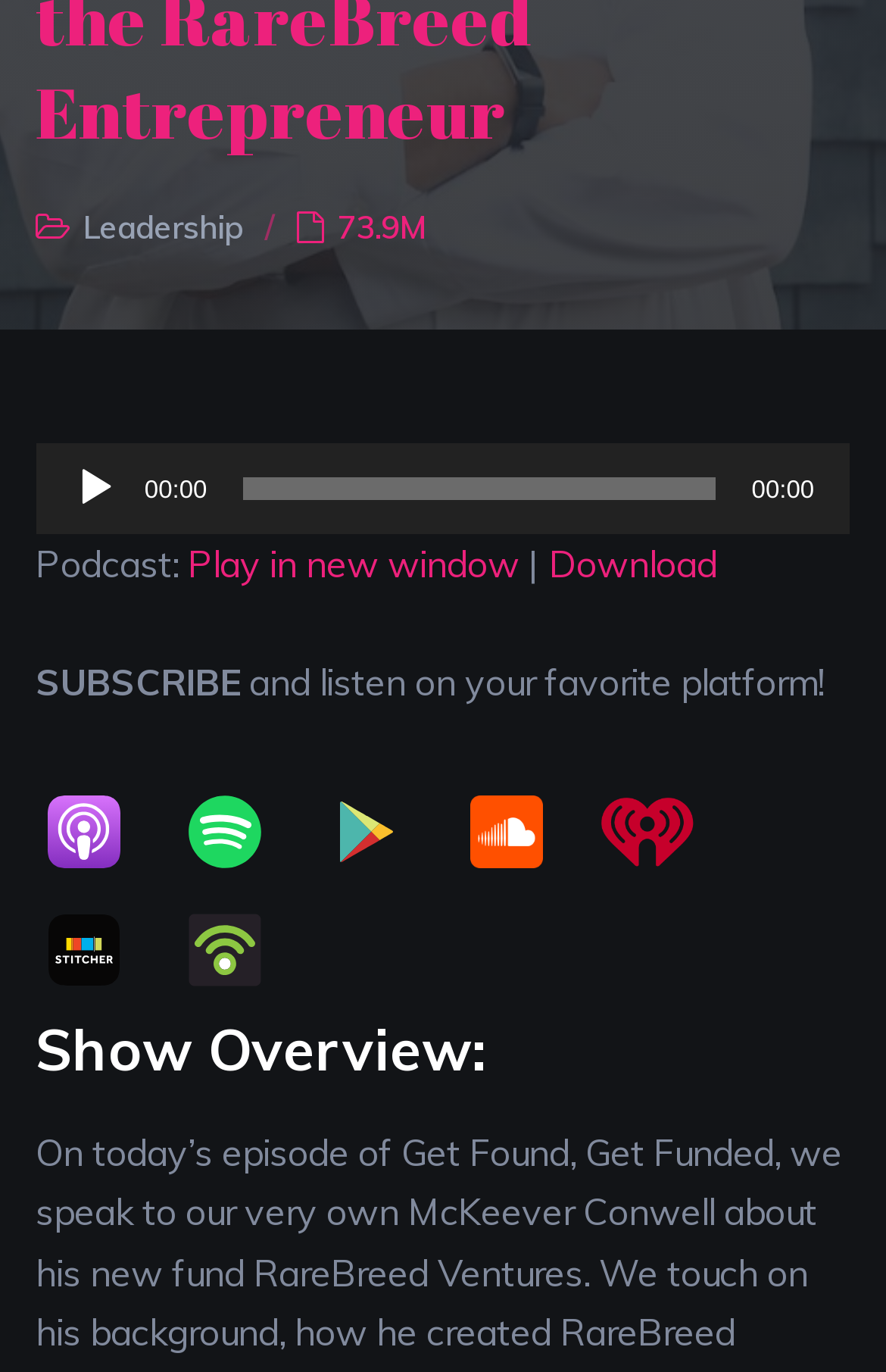Please determine the bounding box coordinates for the element with the description: "title="Apple-Podcasts"".

[0.04, 0.579, 0.199, 0.632]